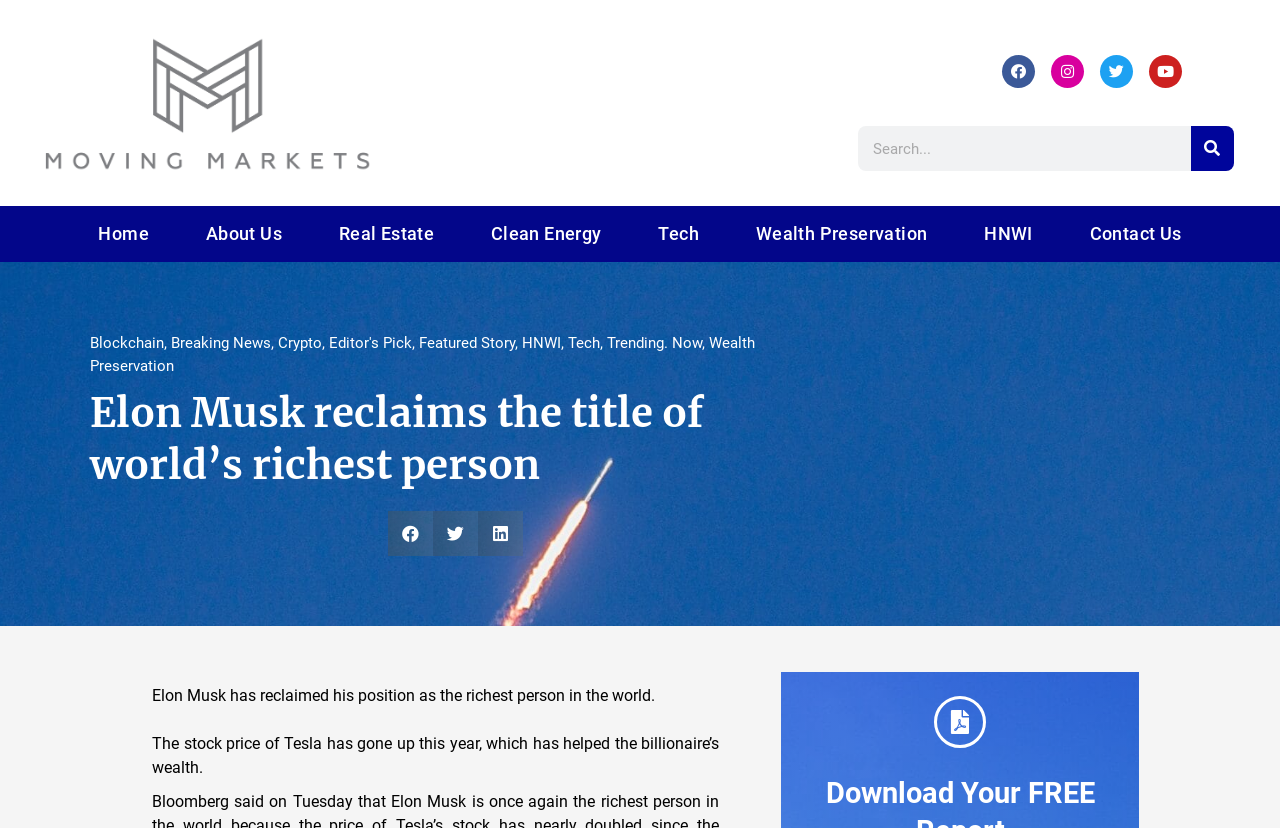What is the topic of the article?
Please provide a single word or phrase based on the screenshot.

Elon Musk